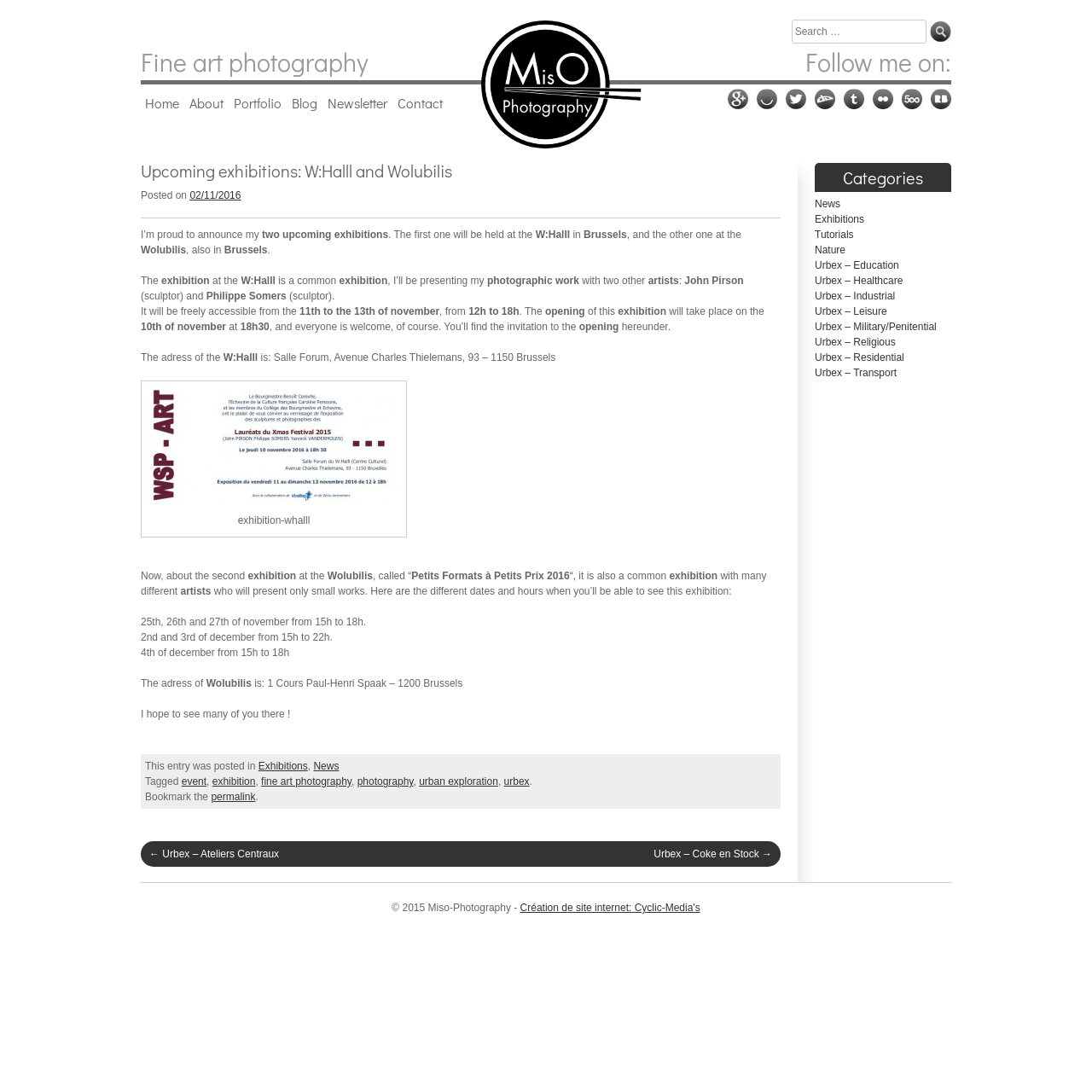What is the name of the sculptor mentioned in the article?
Give a thorough and detailed response to the question.

The name of the sculptor mentioned in the article can be found in the article section of the webpage, where it is mentioned that John Pirson is one of the two sculptors who will be presenting their work at the W:Halll exhibition.